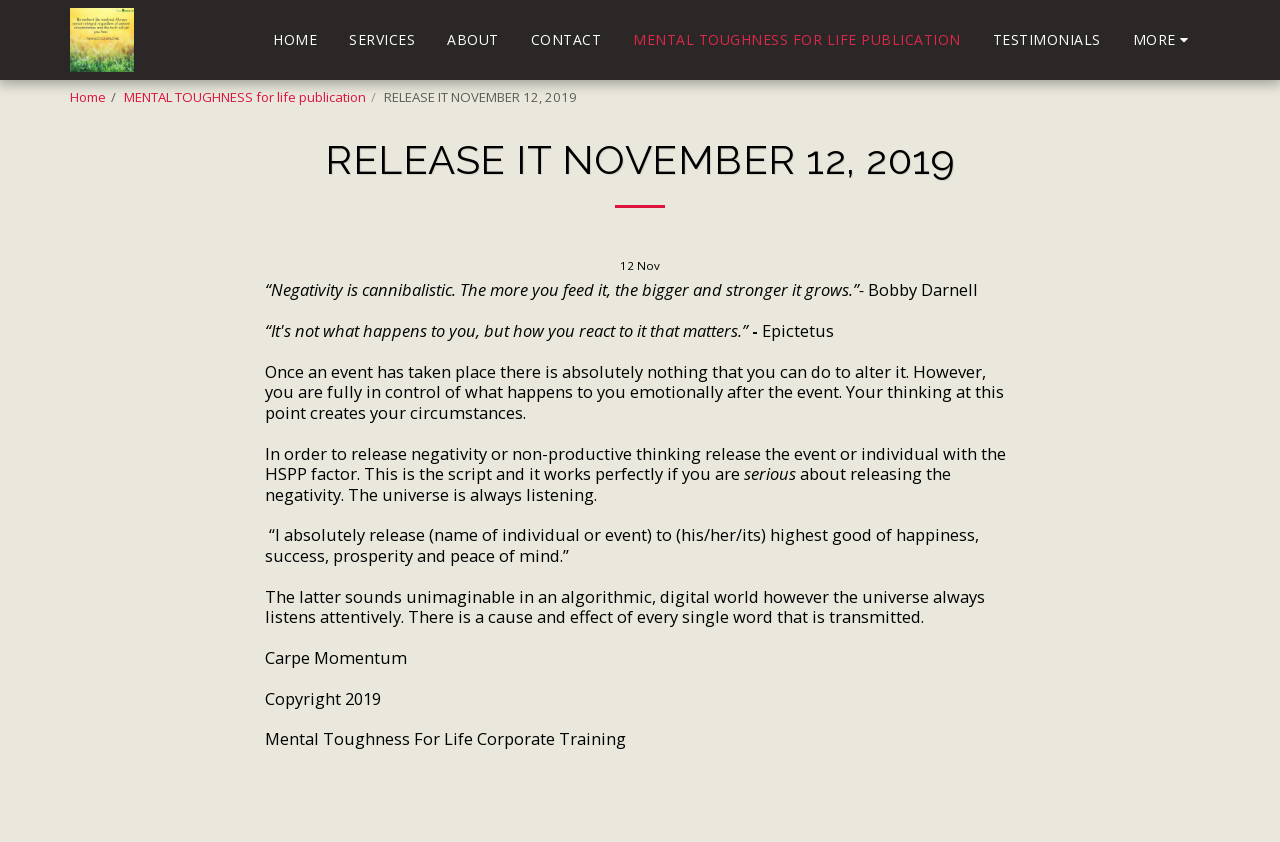Respond to the question below with a single word or phrase:
What is the name of the publication?

MENTAL TOUGHNESS FOR LIFE PUBLICATION